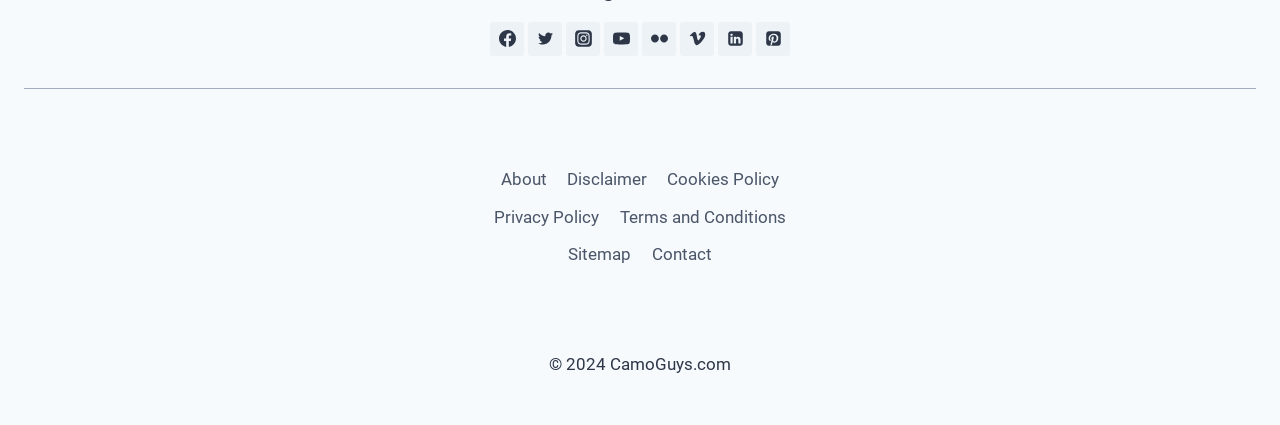Determine the bounding box coordinates for the clickable element required to fulfill the instruction: "Click on Facebook". Provide the coordinates as four float numbers between 0 and 1, i.e., [left, top, right, bottom].

[0.383, 0.052, 0.409, 0.132]